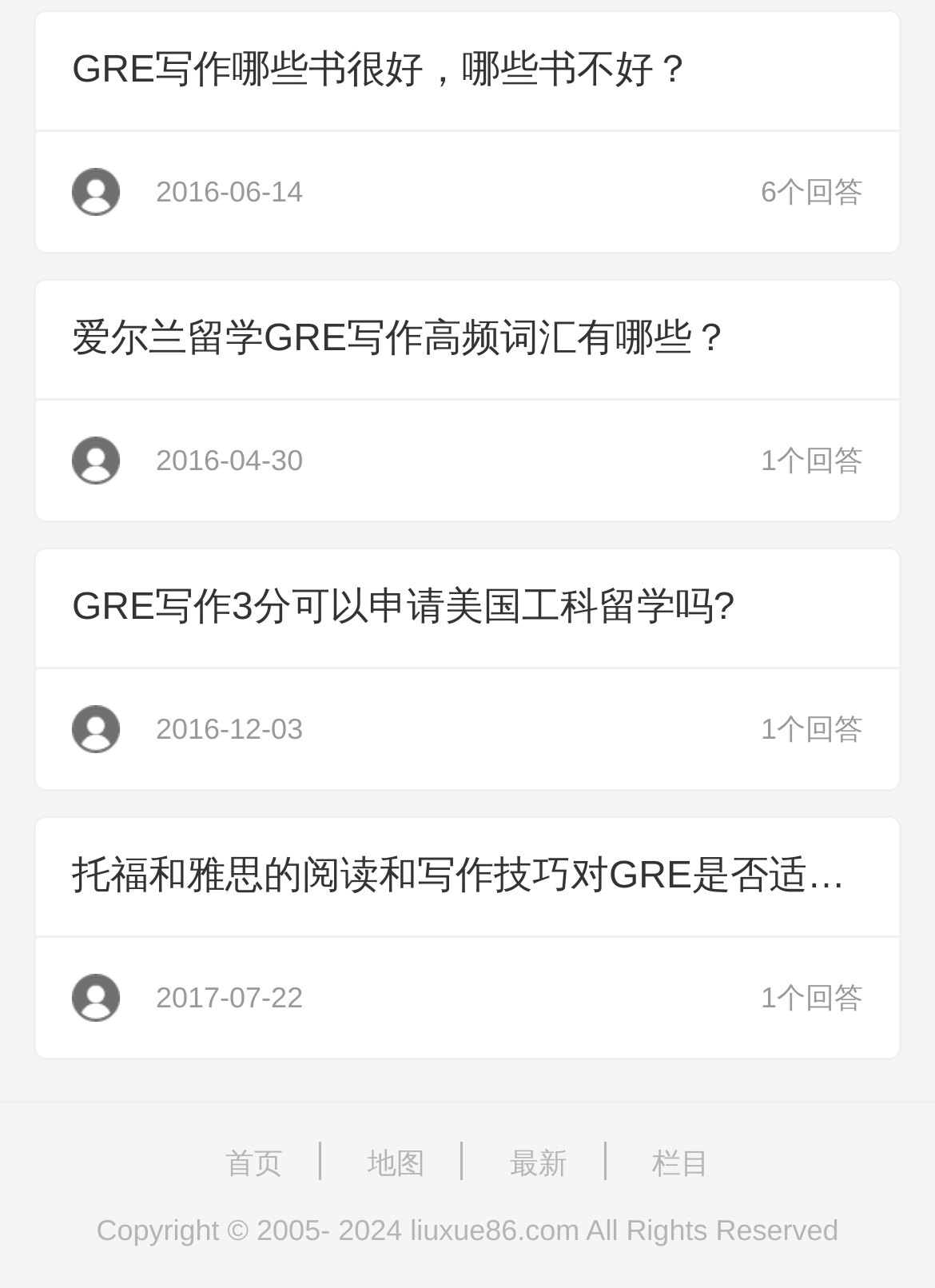Please predict the bounding box coordinates of the element's region where a click is necessary to complete the following instruction: "view the map". The coordinates should be represented by four float numbers between 0 and 1, i.e., [left, top, right, bottom].

[0.393, 0.891, 0.455, 0.917]